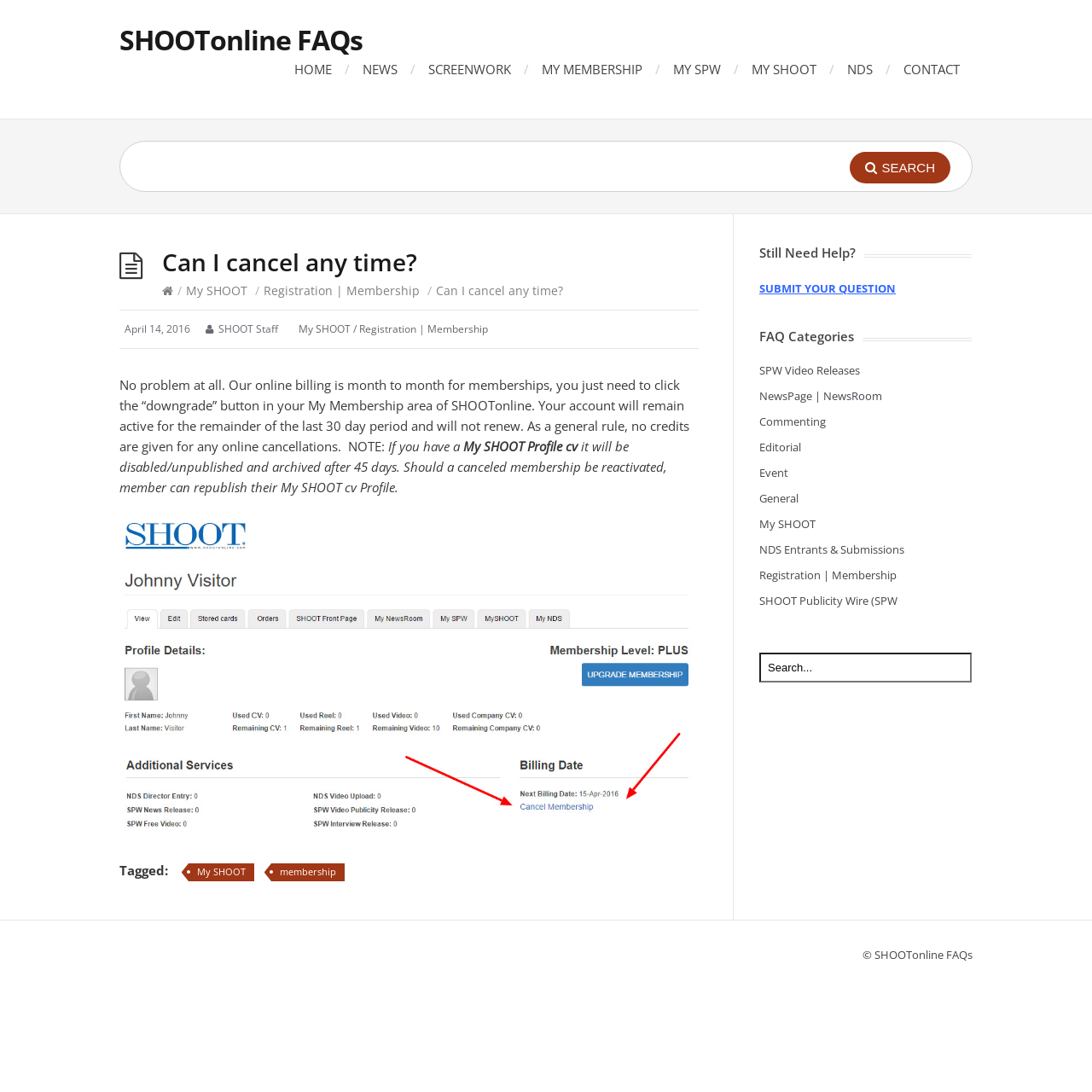Give a one-word or short phrase answer to the question: 
What is the purpose of the search bar?

To search FAQs